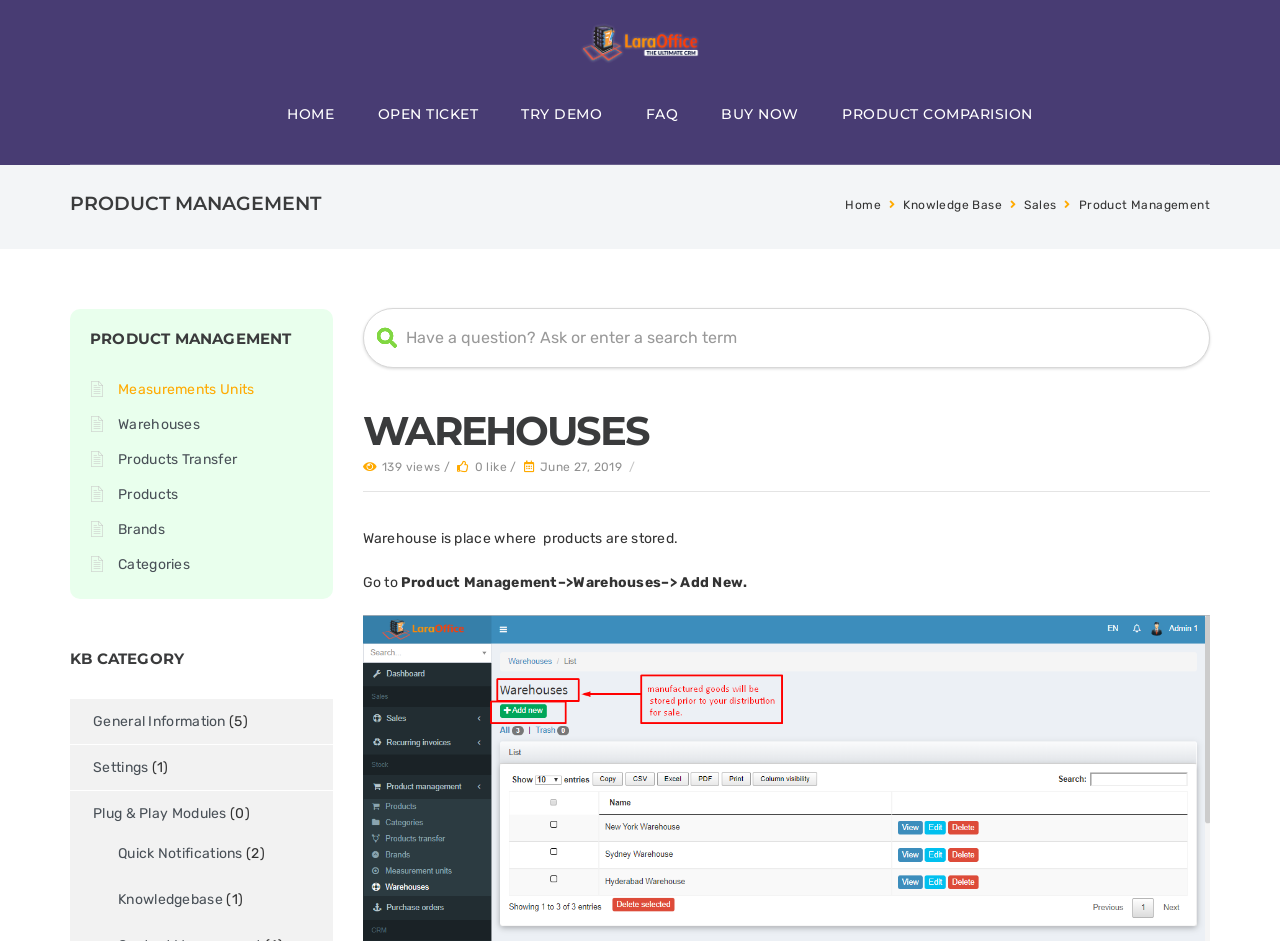Locate the bounding box coordinates of the area that needs to be clicked to fulfill the following instruction: "view product management". The coordinates should be in the format of four float numbers between 0 and 1, namely [left, top, right, bottom].

[0.843, 0.21, 0.945, 0.225]